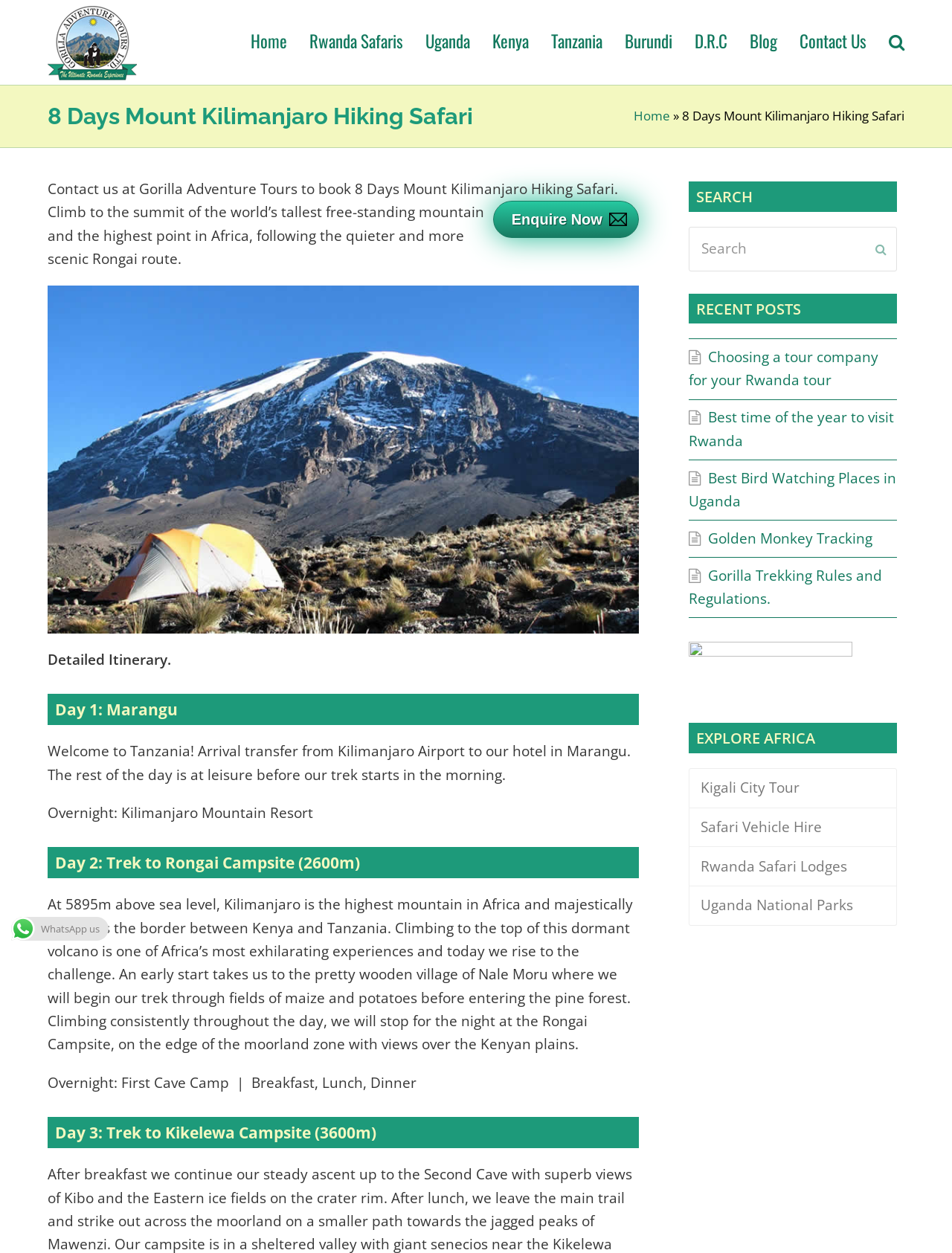Present a detailed account of what is displayed on the webpage.

This webpage is about Gorilla Adventure Tours, specifically promoting an 8-day Mount Kilimanjaro Hiking Safari. At the top left, there is a logo of Gorilla Adventure Tours, which is an image with a link to the company's homepage. Next to the logo, there is a navigation menu with links to various pages, including Home, Rwanda Safaris, Uganda, Kenya, Tanzania, Burundi, D.R.C, Blog, and Contact Us.

Below the navigation menu, there is a header section with a heading that reads "8 Days Mount Kilimanjaro Hiking Safari" and a link to the homepage. Underneath, there is a brief introduction to the tour, which invites users to contact Gorilla Adventure Tours to book the safari. There is also a call-to-action button "Enquire Now" and a brief description of the tour, highlighting the scenic Rongai route.

On the left side of the page, there is a large image related to the Mount Kilimanjaro Hiking Safari. Below the image, there is a detailed itinerary of the tour, broken down into days, with headings and descriptions of each day's activities. The itinerary includes information about the trek, accommodations, and meals.

On the right side of the page, there is a complementary section with a search box, recent posts, and links to explore Africa, including Kigali City Tour, Safari Vehicle Hire, Rwanda Safari Lodges, and Uganda National Parks. There is also a WhatsApp contact information at the bottom right corner of the page.